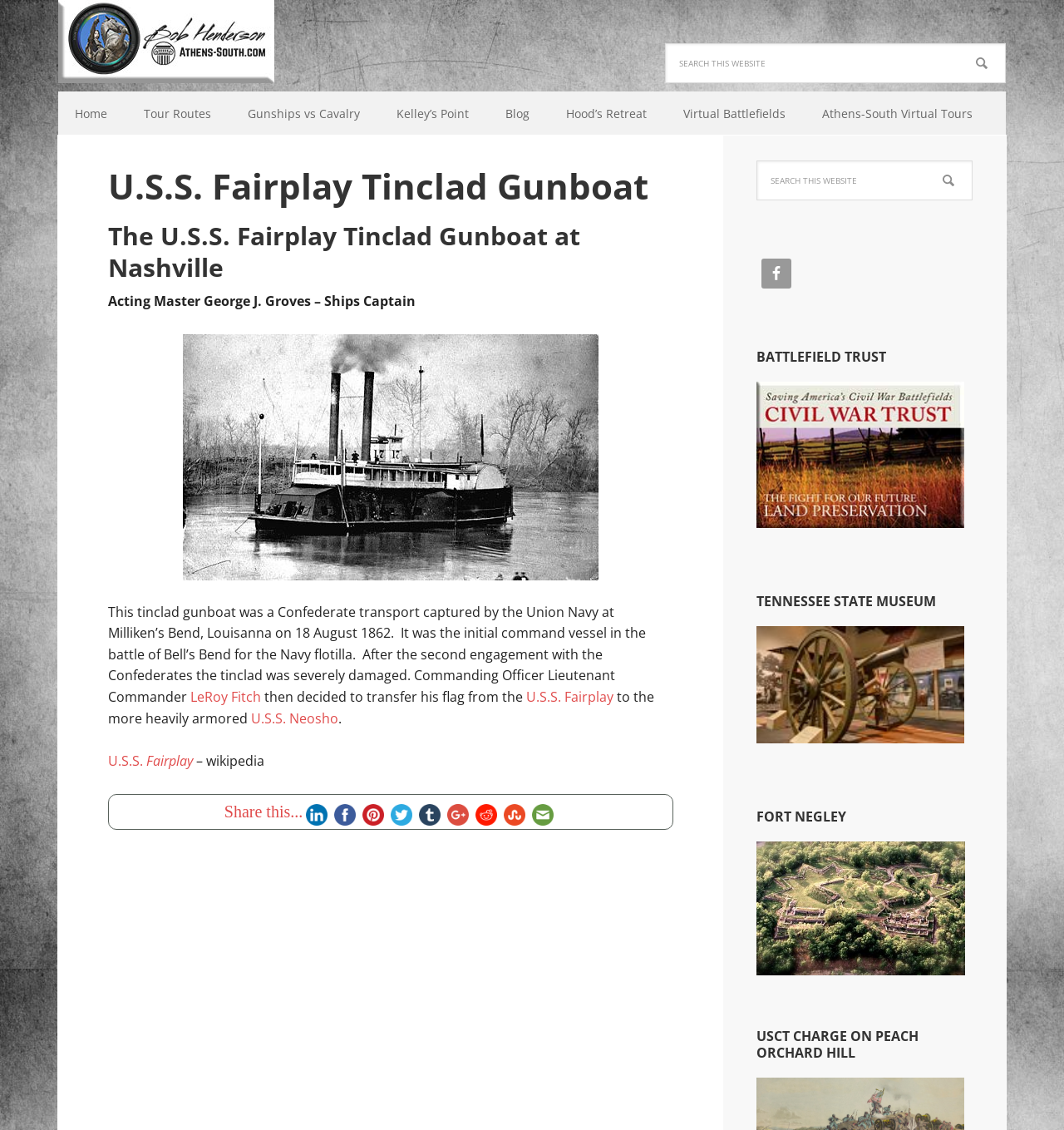Provide a comprehensive caption for the webpage.

The webpage is about the U.S.S. Fairplay Tinclad Gunboat, a Confederate transport captured by the Union Navy during the American Civil War. At the top of the page, there is a navigation menu with links to various sections, including "Home", "Tour Routes", "Gunships vs Cavalry", and more. Below the navigation menu, there is a search bar with a "Search" button.

The main content of the page is an article about the U.S.S. Fairplay Tinclad Gunboat, which includes a heading, several paragraphs of text, and an image of the gunboat. The text describes the gunboat's history, including its capture by the Union Navy and its role in the Battle of Bell's Bend. There are also links to related topics, such as the USS Fairplay's captain, LeRoy Fitch, and the USS Neosho.

Below the article, there are several social media links, including Facebook, LinkedIn, Twitter, and more, allowing users to share the content. There are also links to other related websites, including the Battlefield Trust, the Tennessee State Museum, and Fort Negley.

On the right side of the page, there is a secondary navigation menu with links to other sections, including "Battle of Nashville & Beyond" and "Virtual Battlefields". There is also a search bar with a "Search" button, similar to the one at the top of the page.